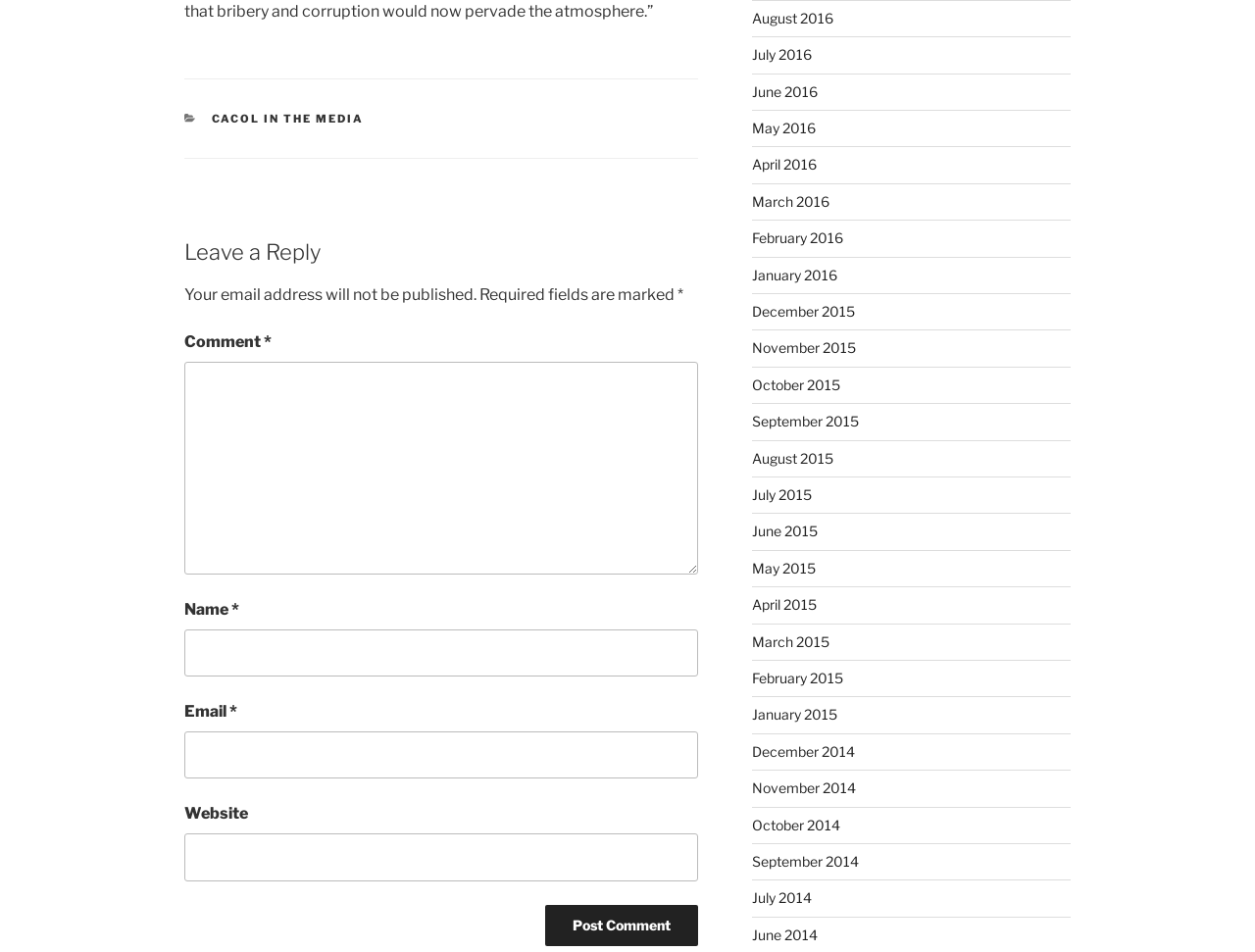Specify the bounding box coordinates of the area that needs to be clicked to achieve the following instruction: "Enter your name".

[0.147, 0.661, 0.556, 0.711]